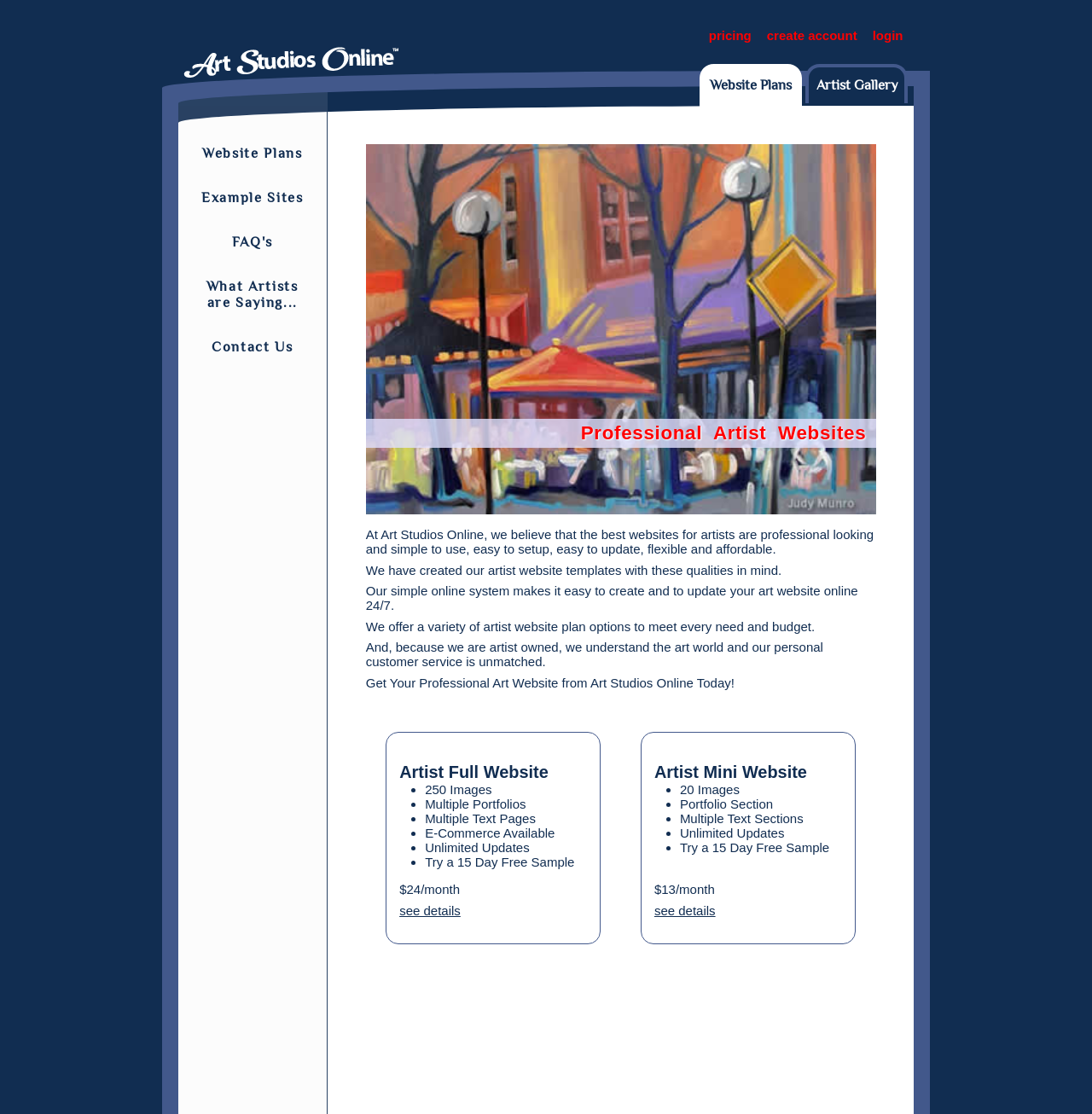How many text pages can be created in the Artist Full Website plan?
Answer the question with a single word or phrase by looking at the picture.

Multiple